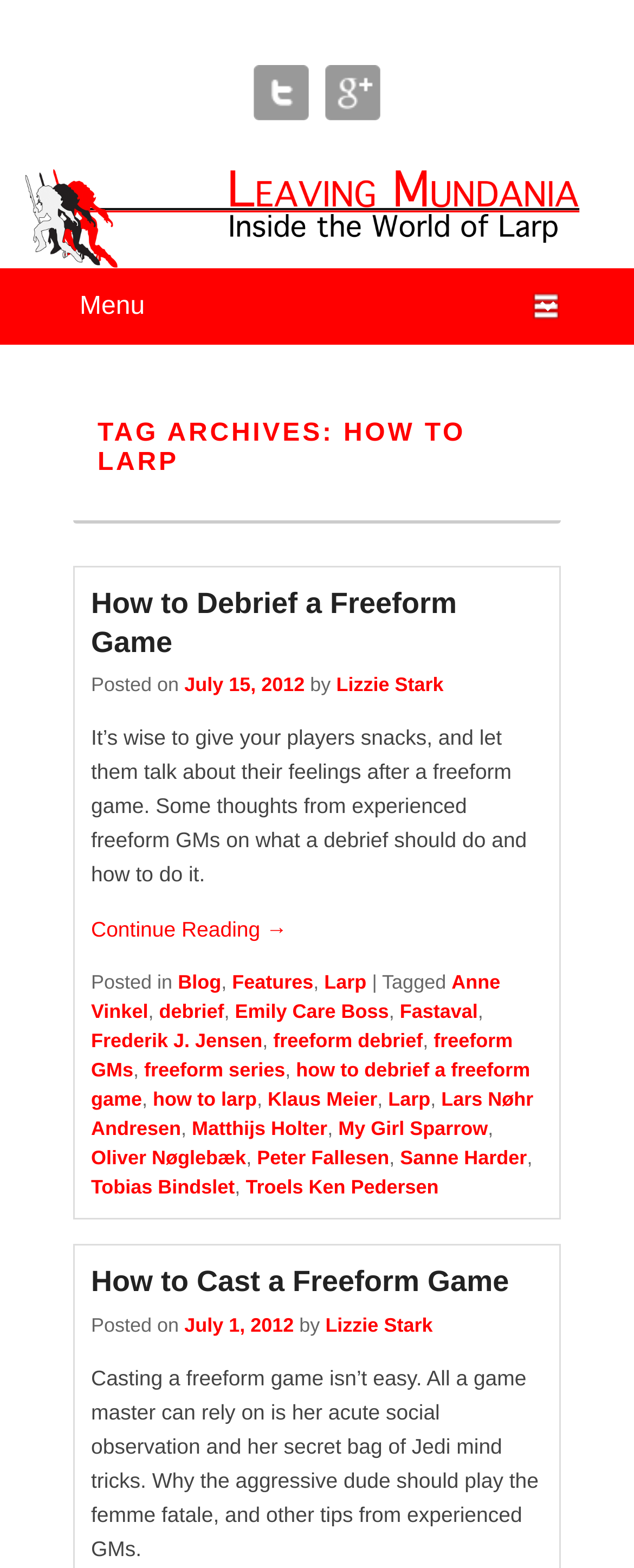Please mark the clickable region by giving the bounding box coordinates needed to complete this instruction: "Check out the 'Larp' tag".

[0.511, 0.619, 0.578, 0.634]